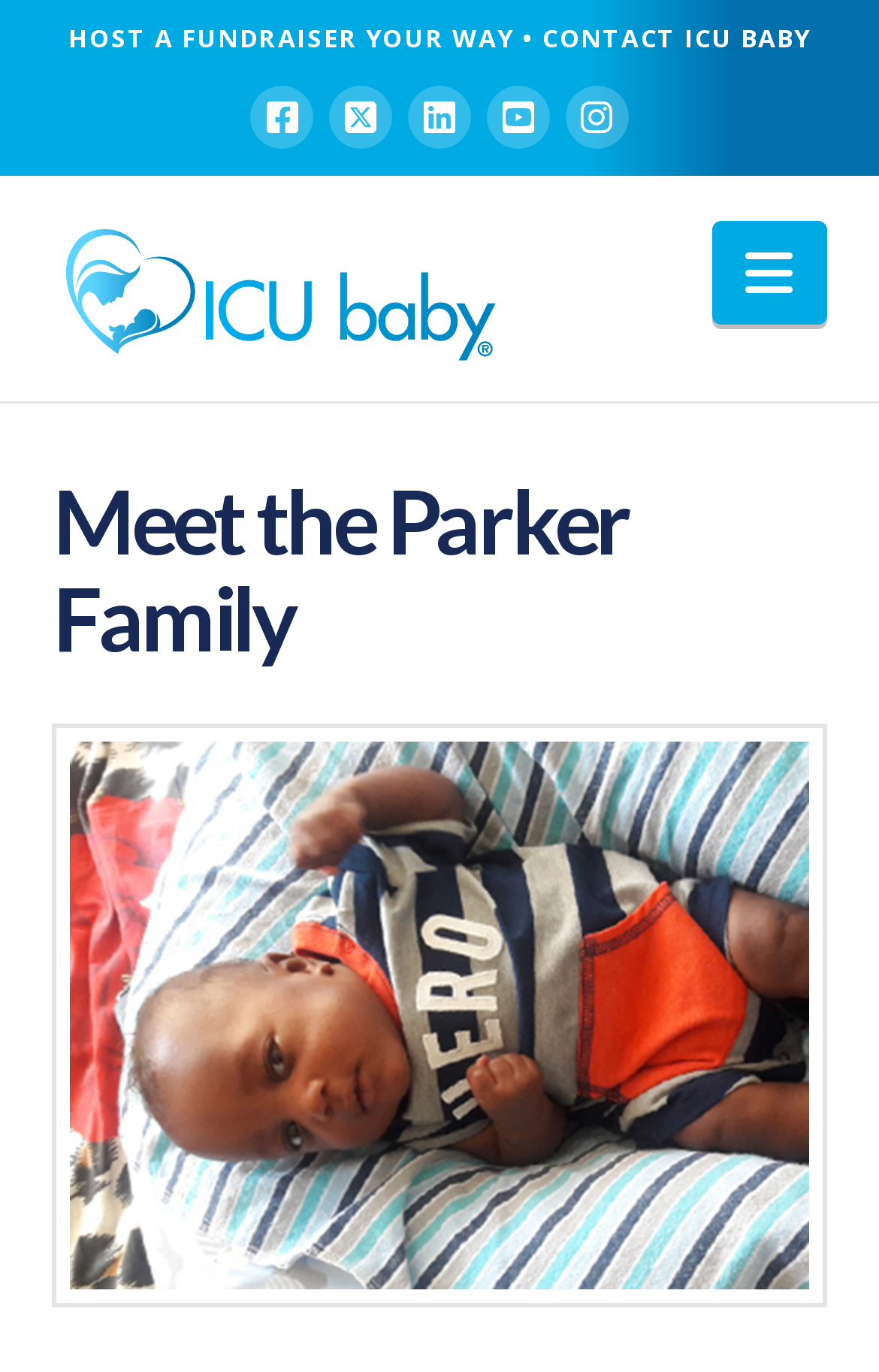What is the purpose of the button with the text 'Navigation'?
Use the information from the screenshot to give a comprehensive response to the question.

The button with the text 'Navigation' has an attribute 'expanded' set to 'False' and controls an element with the ID 'x-nav-wrap-mobile', indicating that it is used to expand or collapse the navigation menu.